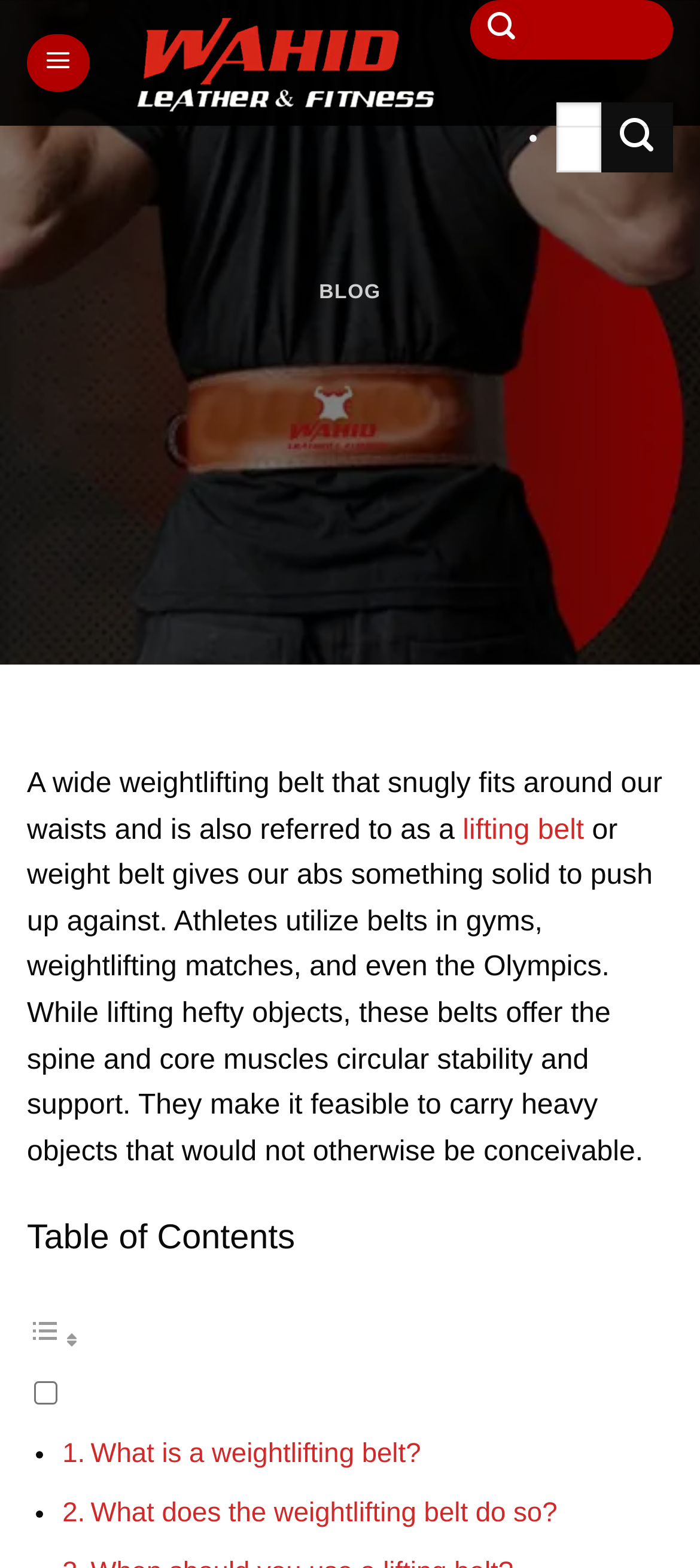Is there a search function on the webpage?
Give a single word or phrase answer based on the content of the image.

Yes